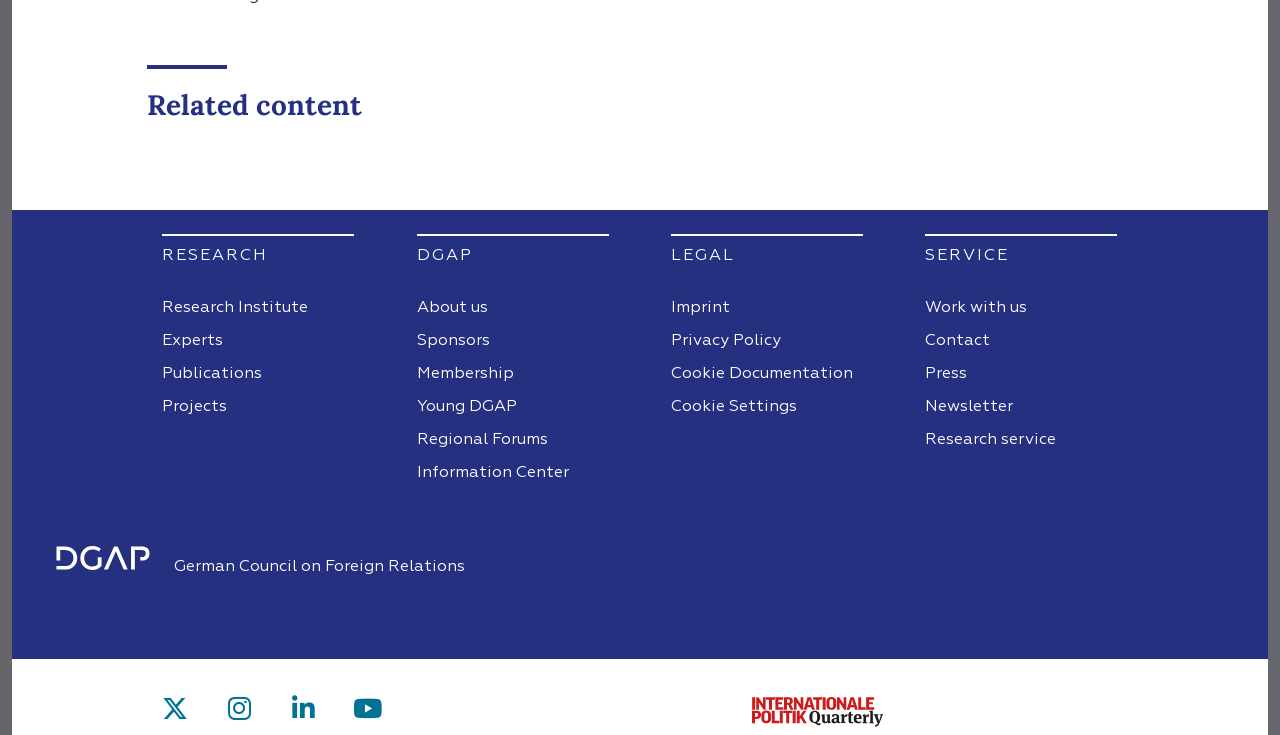Please answer the following query using a single word or phrase: 
What is the text above the PRE FOOTER MENU?

Related content